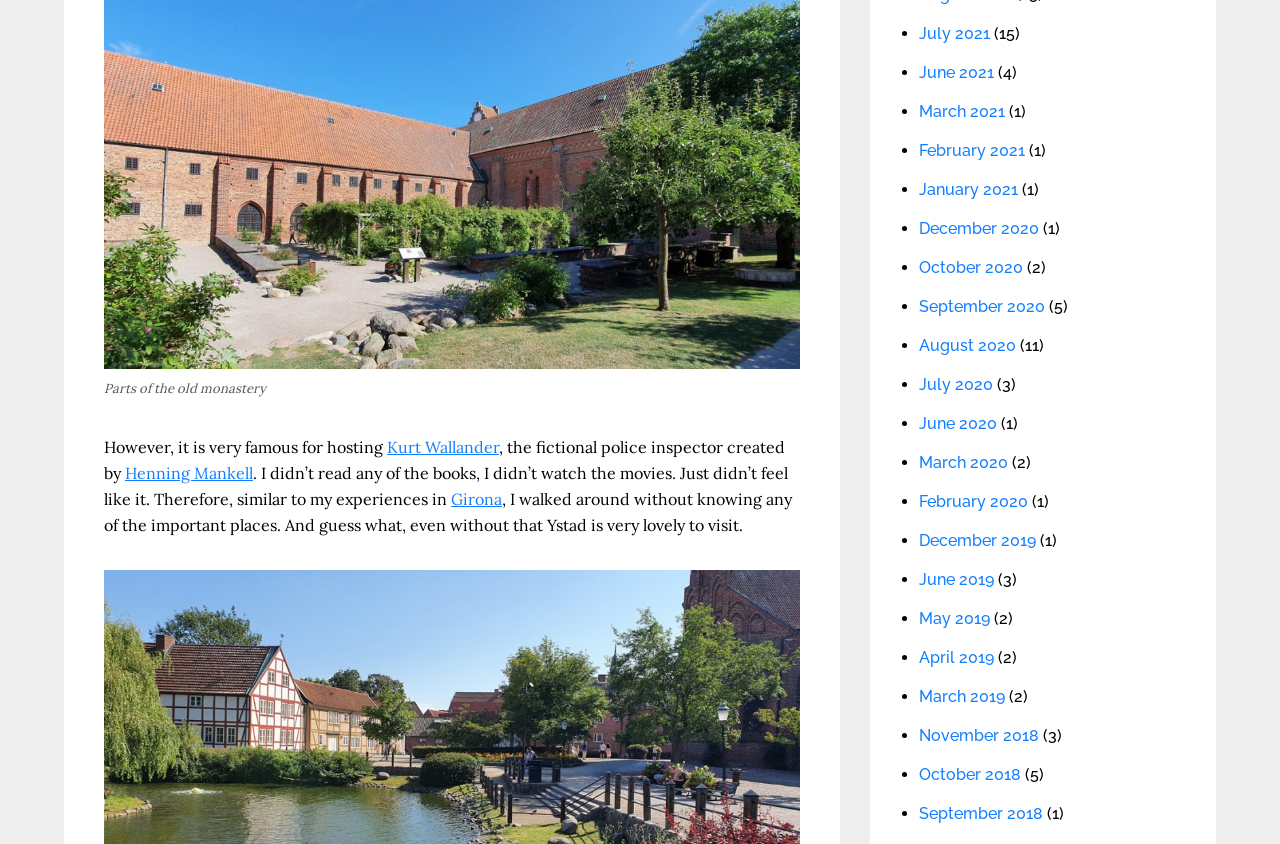Determine the bounding box coordinates of the target area to click to execute the following instruction: "Read about the old monastery."

[0.081, 0.45, 0.208, 0.47]